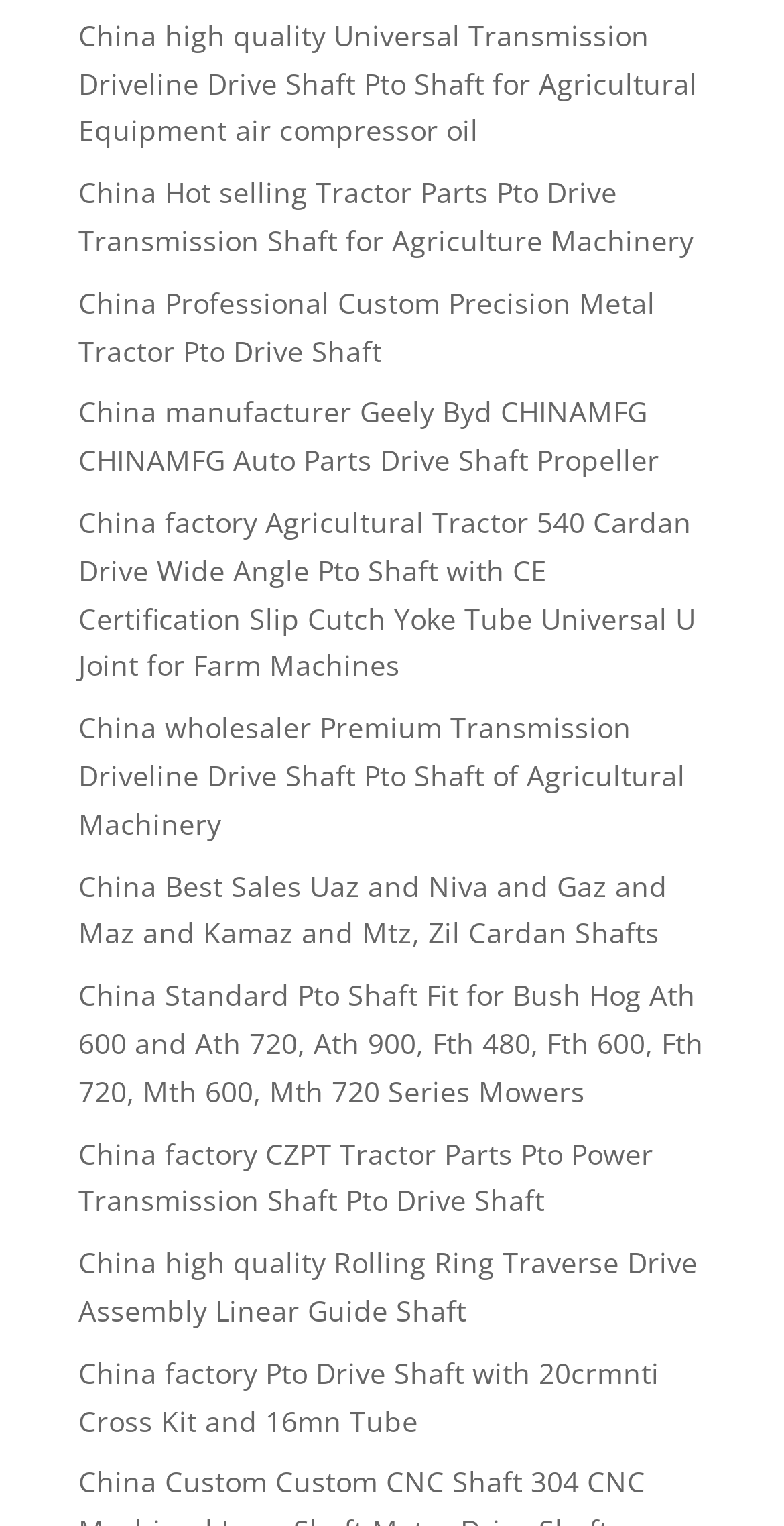Using the information from the screenshot, answer the following question thoroughly:
Is there a link related to Geely Byd on this webpage?

After reviewing the links on the webpage, I found that one of the links is 'China manufacturer Geely Byd CHINAMFG CHINAMFG Auto Parts Drive Shaft Propeller', which is related to Geely Byd.